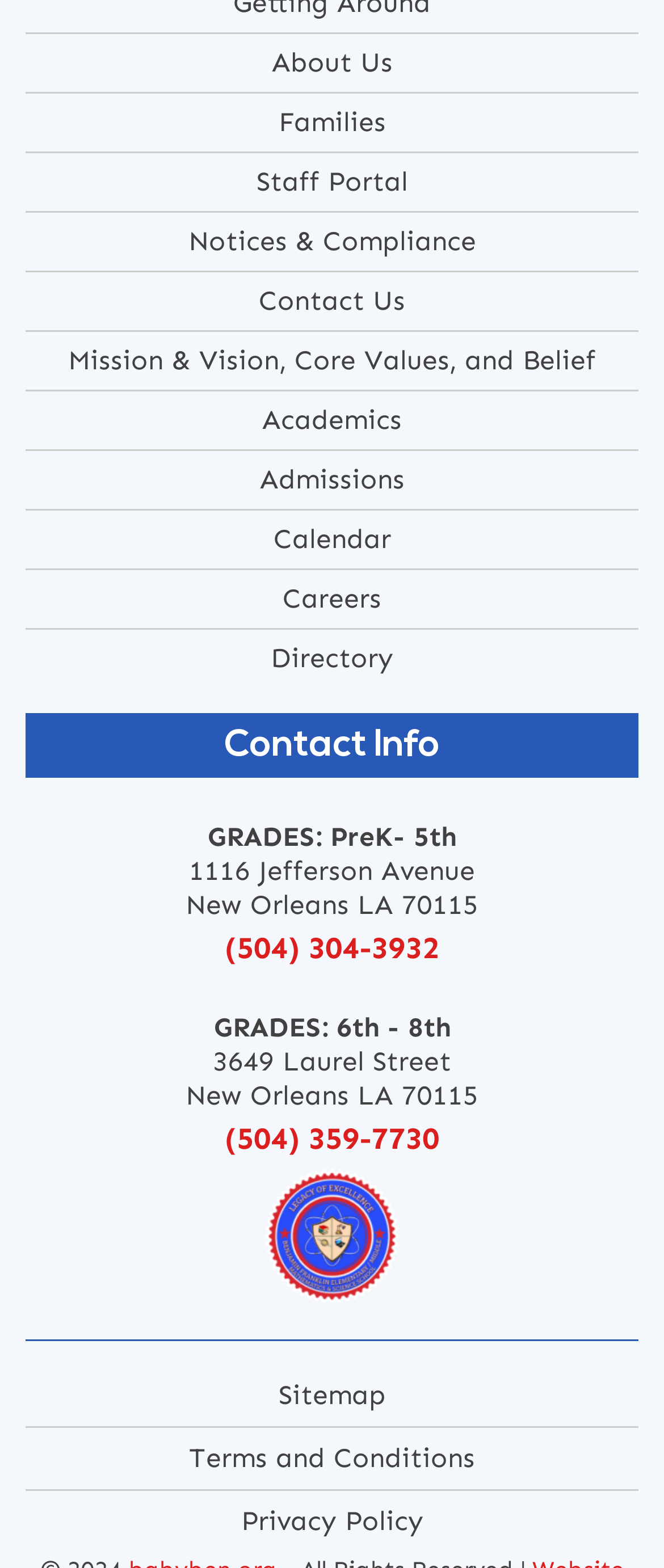What is the name of the street where the school is located?
We need a detailed and exhaustive answer to the question. Please elaborate.

I found the address '1116 Jefferson Avenue' on the webpage, which indicates that the school is located on Jefferson Avenue.